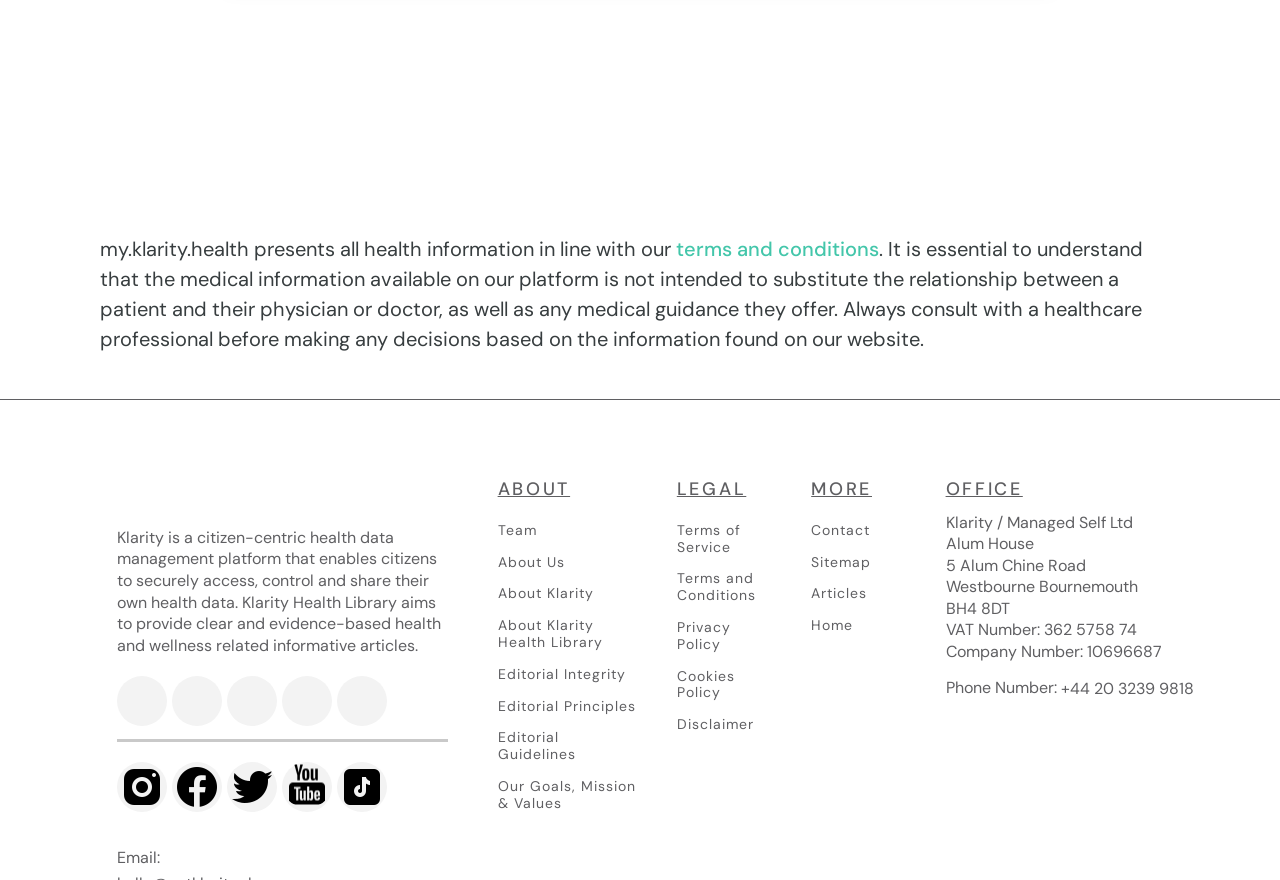Utilize the information from the image to answer the question in detail:
What is the company name of the office address?

I found a StaticText element with the text 'Klarity / Managed Self Ltd' under the 'OFFICE' heading, which suggests that this is the company name associated with the office address.